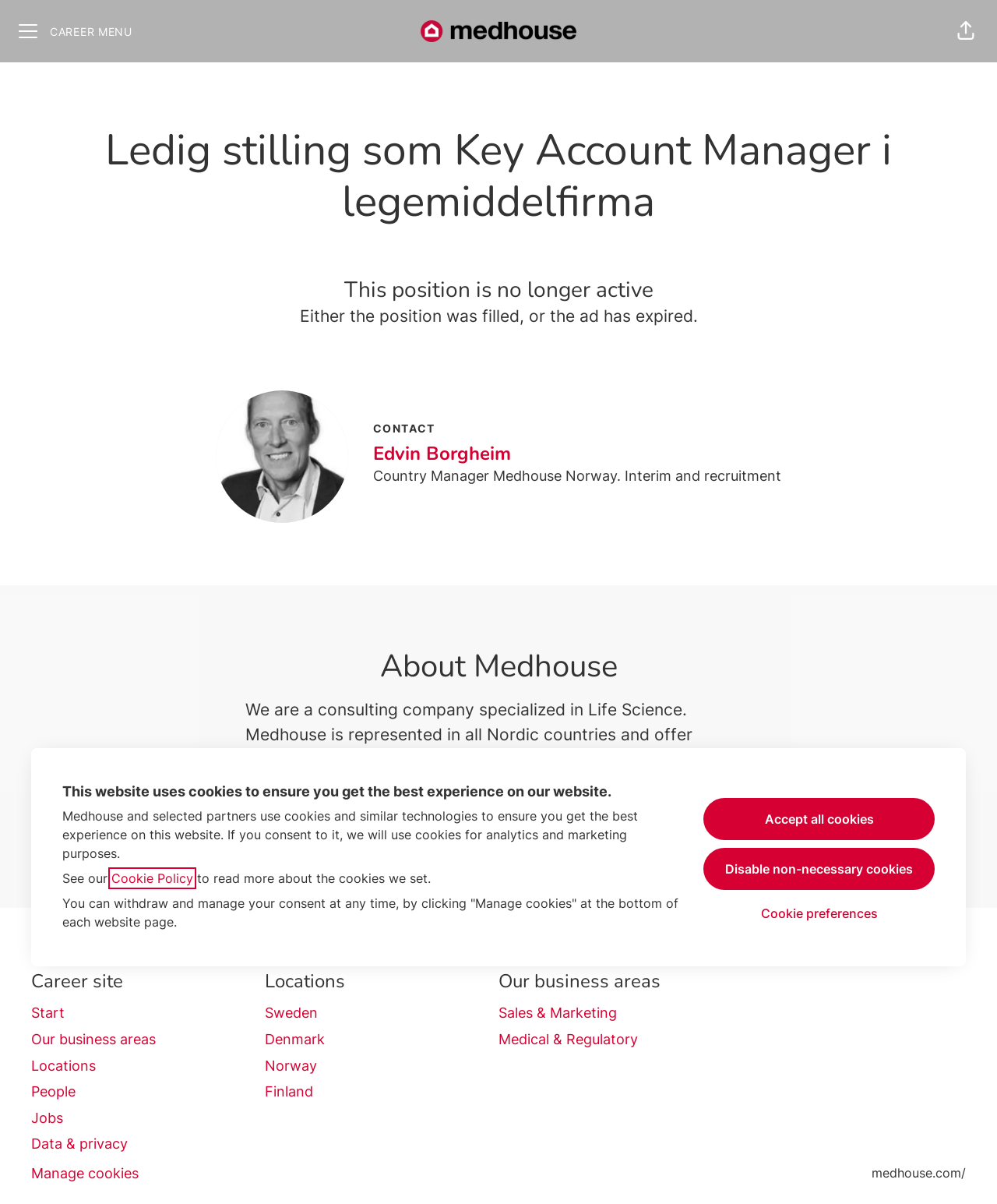Show the bounding box coordinates for the HTML element as described: "Our business areas".

[0.031, 0.854, 0.156, 0.872]